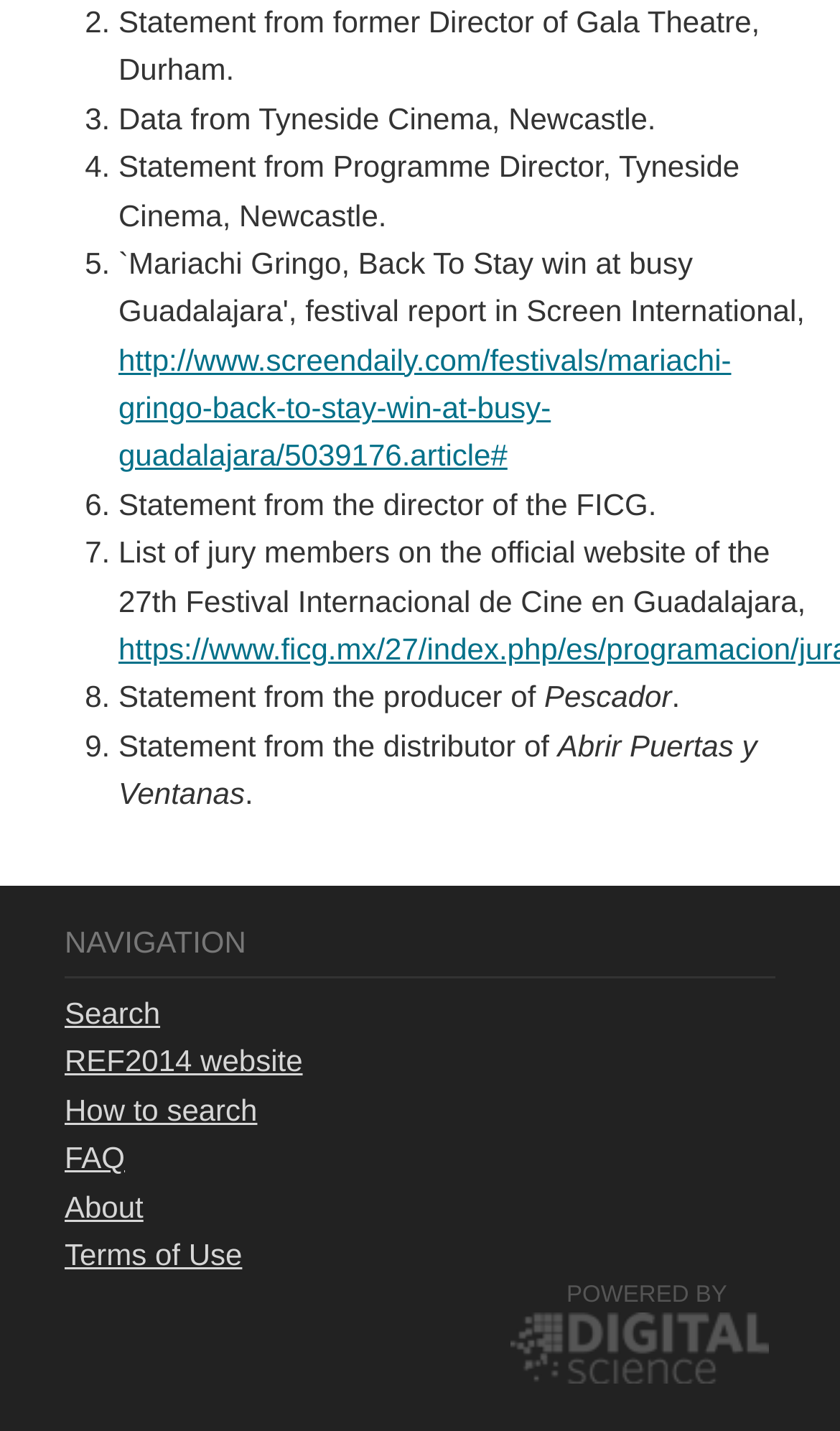Reply to the question with a brief word or phrase: How many links are there in the navigation section?

6